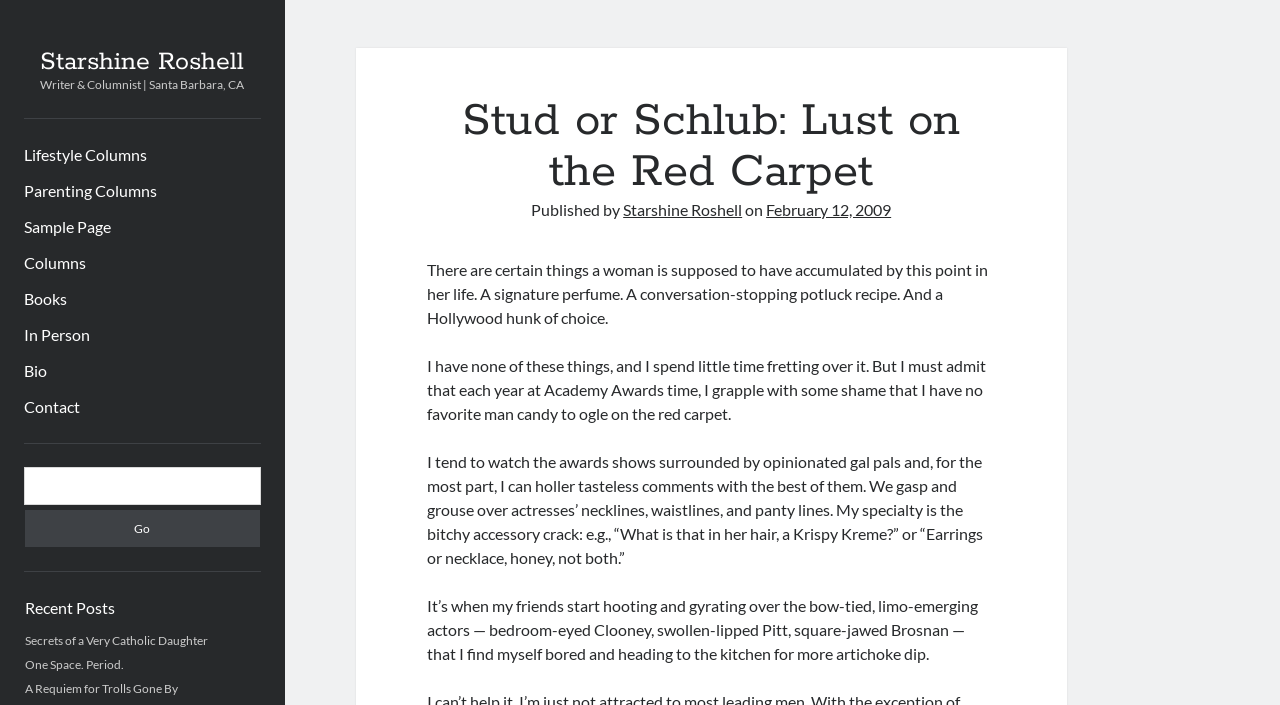Provide the bounding box coordinates of the HTML element this sentence describes: "parent_node: Search value="Go"".

[0.019, 0.723, 0.203, 0.776]